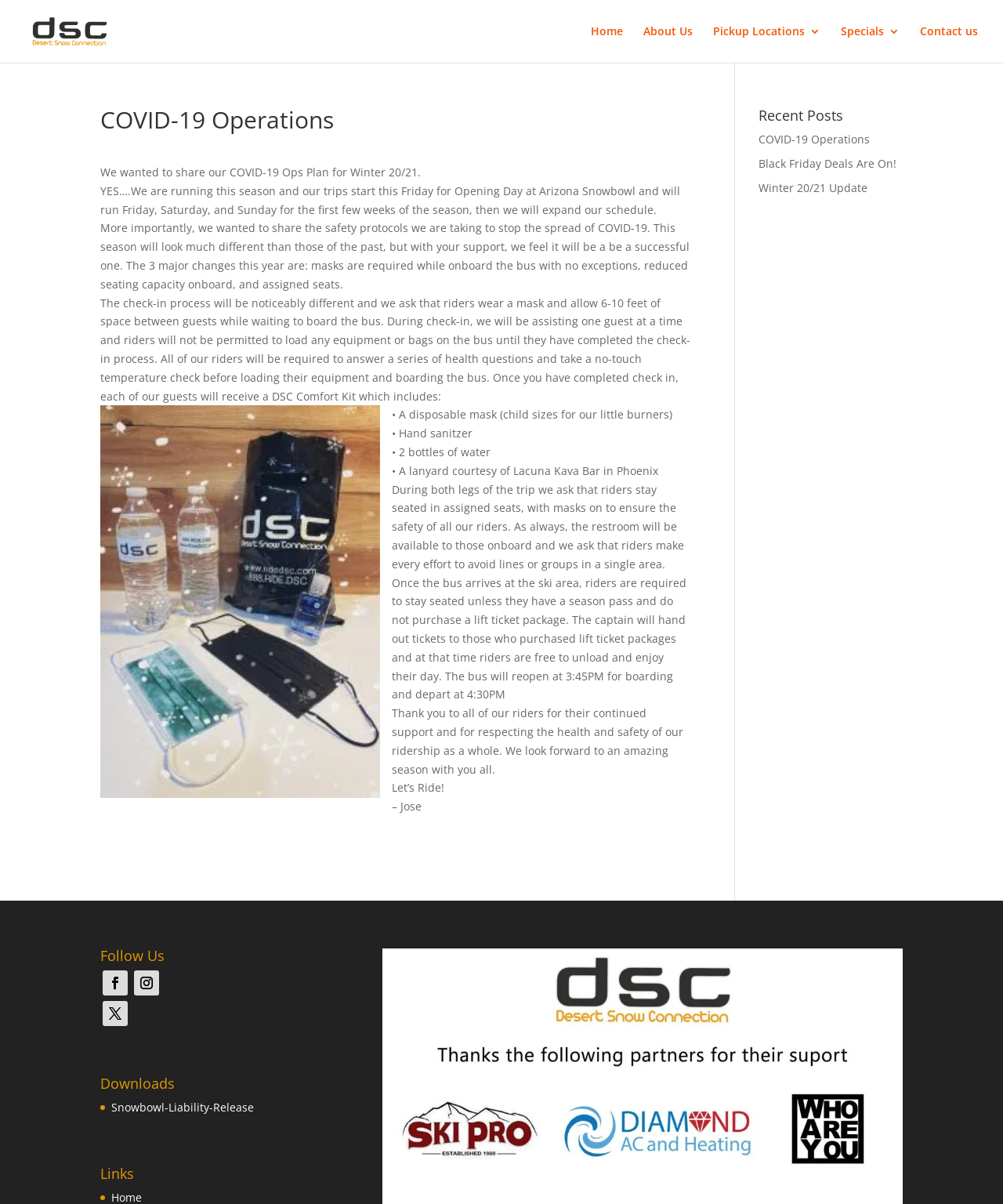Predict the bounding box coordinates of the area that should be clicked to accomplish the following instruction: "Read the 'COVID-19 Operations' article". The bounding box coordinates should consist of four float numbers between 0 and 1, i.e., [left, top, right, bottom].

[0.1, 0.09, 0.689, 0.694]